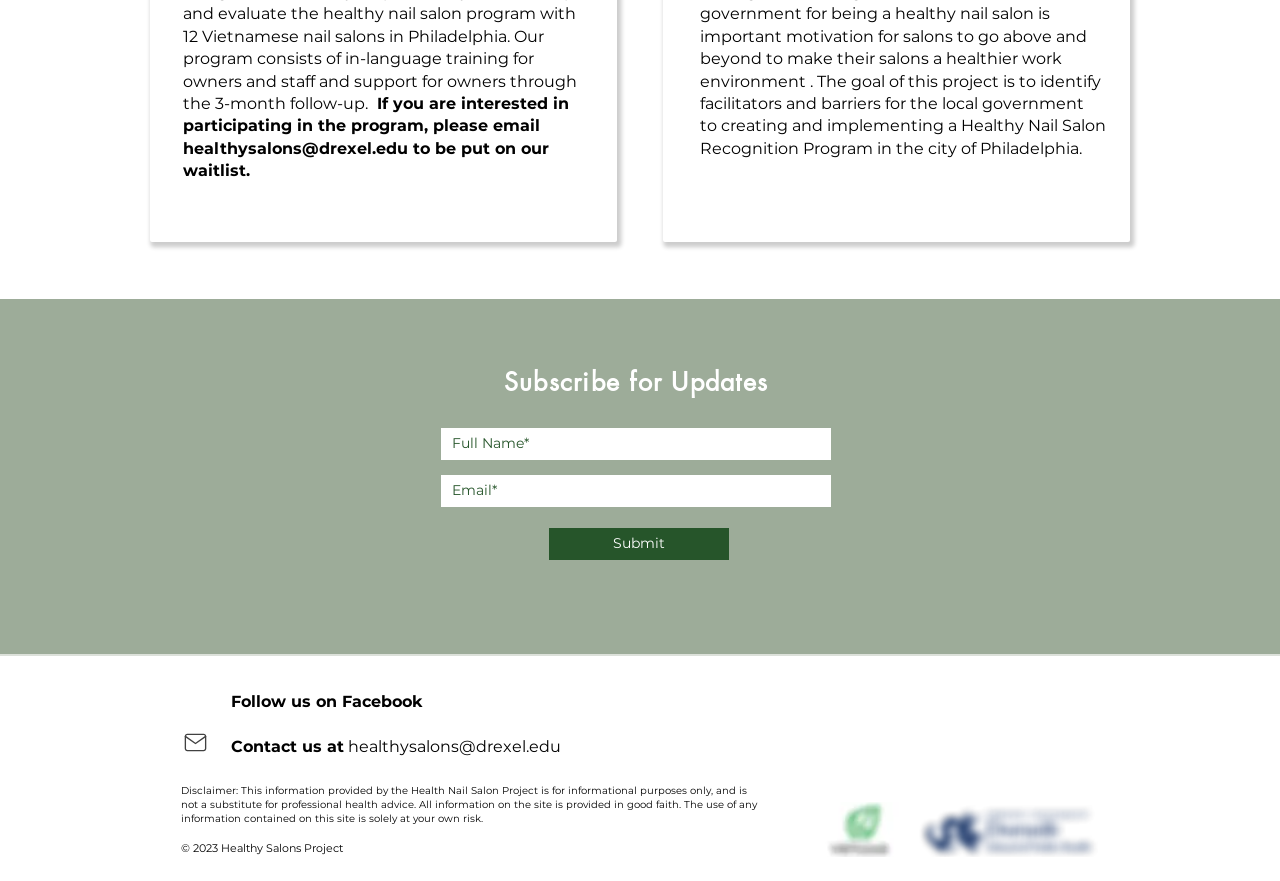With reference to the image, please provide a detailed answer to the following question: How many links are there in the social bar?

I counted the links in the social bar section, and there is only one link, which is 'Facebook'.